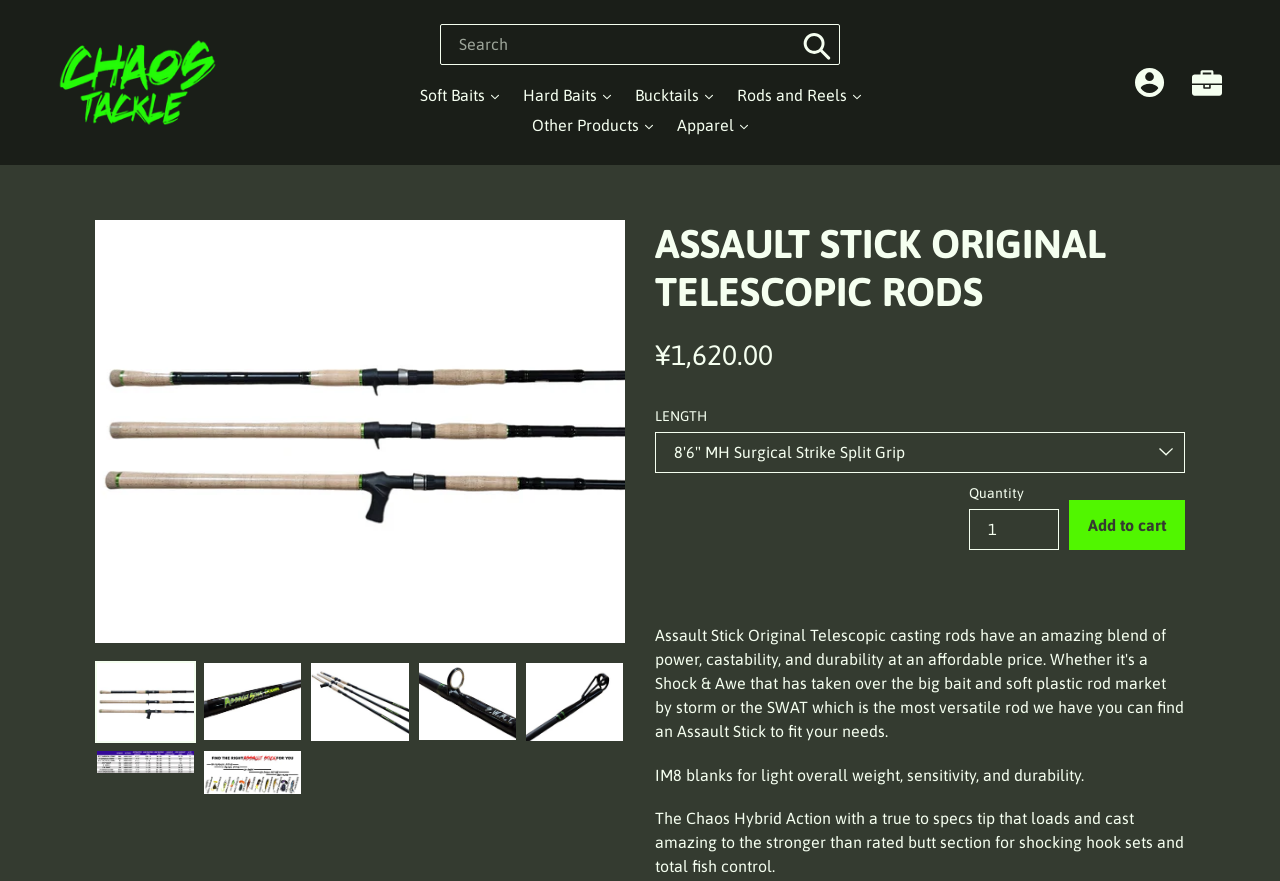Identify and extract the heading text of the webpage.

ASSAULT STICK ORIGINAL TELESCOPIC RODS